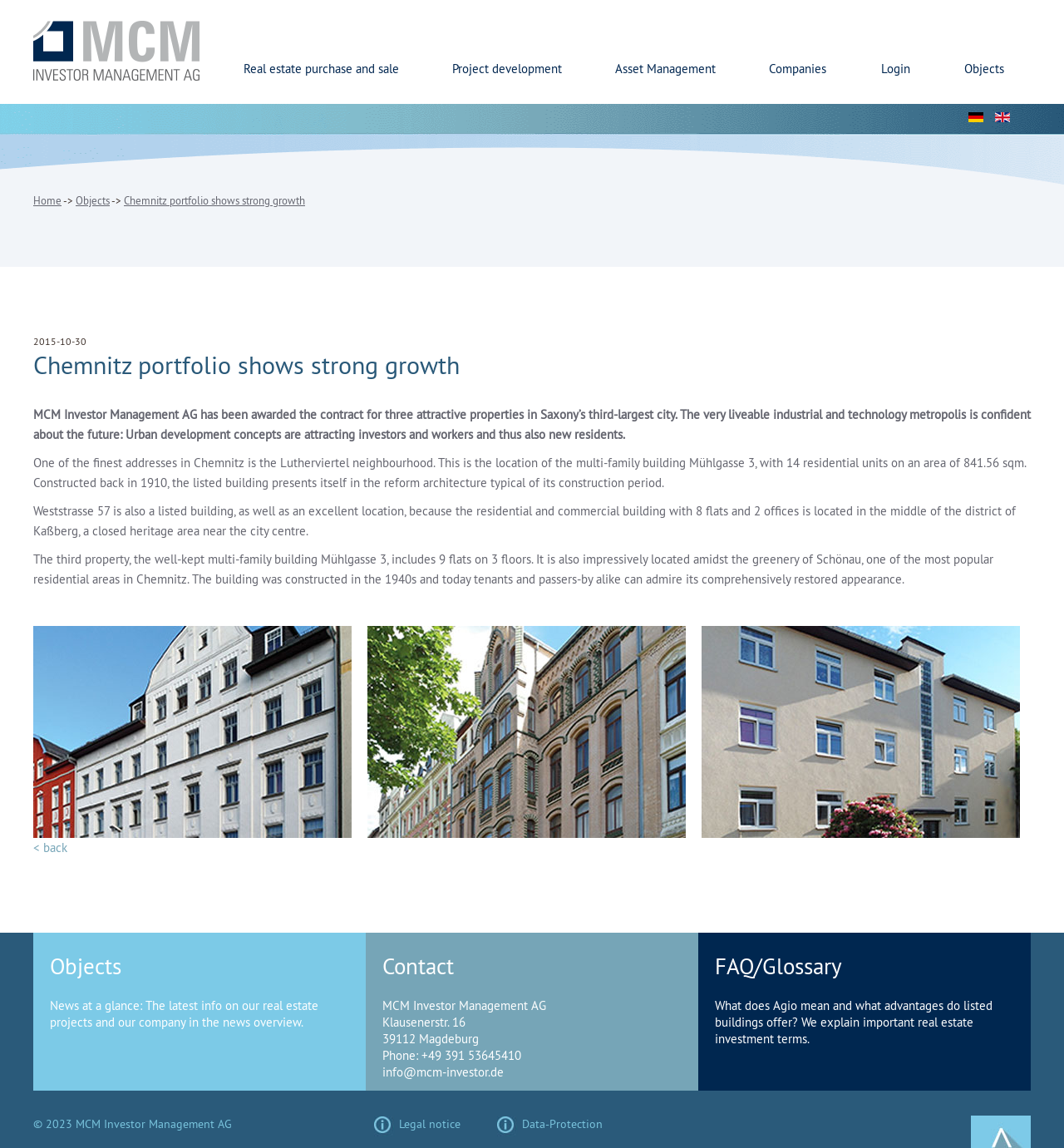What is the date mentioned in the news article?
We need a detailed and meticulous answer to the question.

I found the answer by looking at the text '2015-10-30' which is located below the heading 'Chemnitz portfolio shows strong growth'.